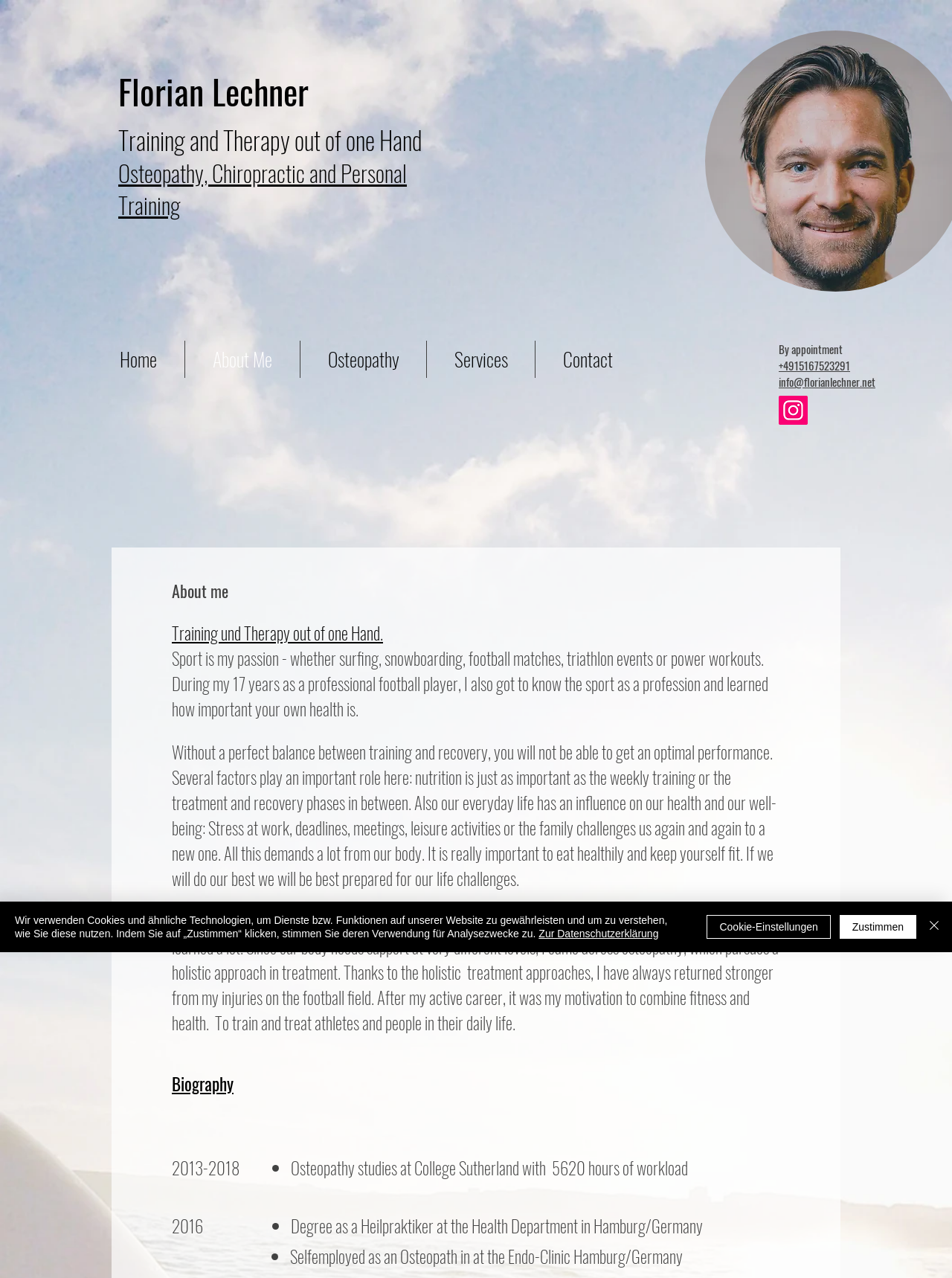Please locate the bounding box coordinates of the element that should be clicked to achieve the given instruction: "Open Instagram".

[0.818, 0.31, 0.848, 0.332]